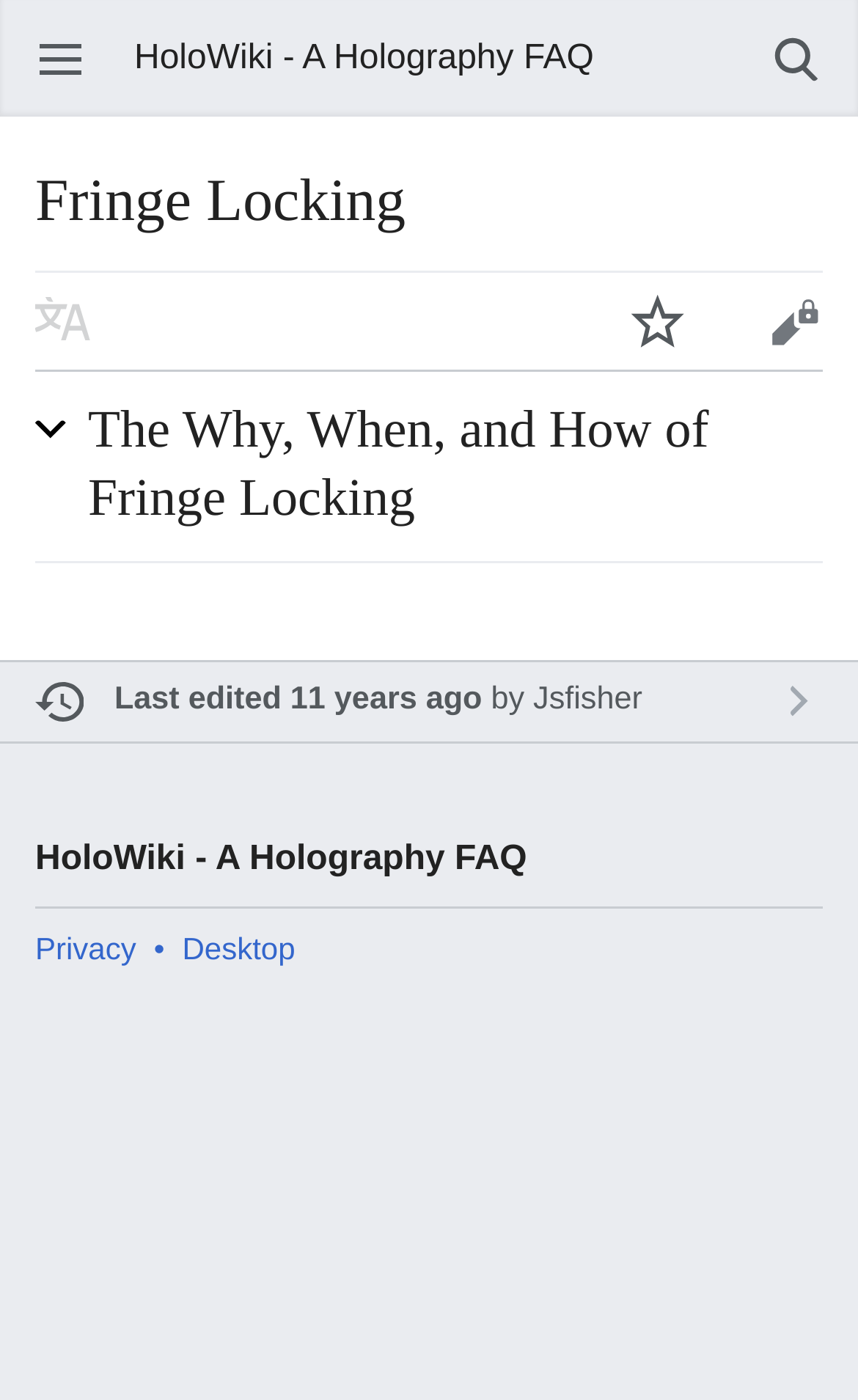Can you provide the bounding box coordinates for the element that should be clicked to implement the instruction: "Read about Fringe Locking"?

[0.041, 0.116, 0.959, 0.172]